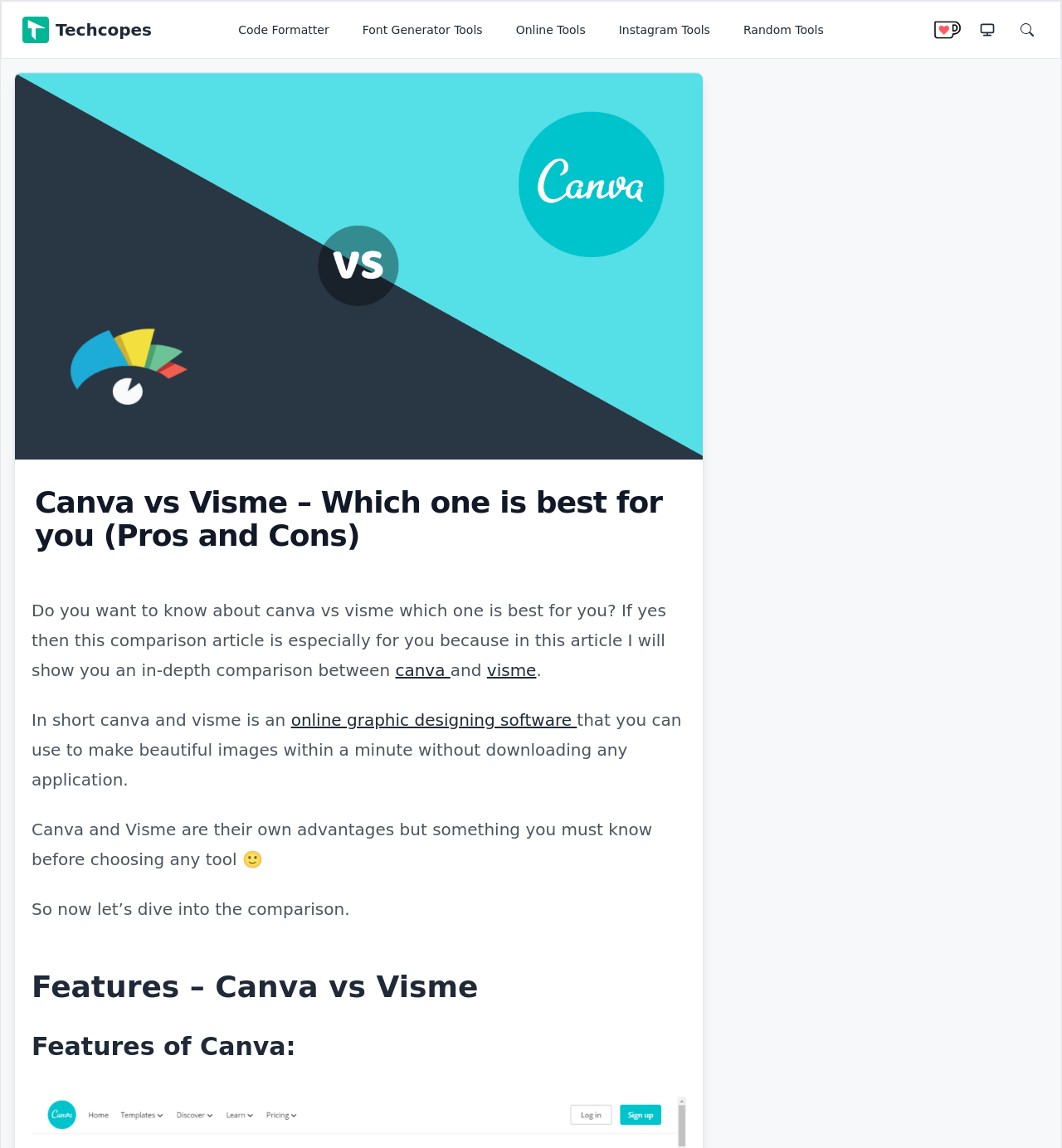Select the bounding box coordinates of the element I need to click to carry out the following instruction: "Read the 'Canva vs Visme' article".

[0.03, 0.523, 0.627, 0.593]